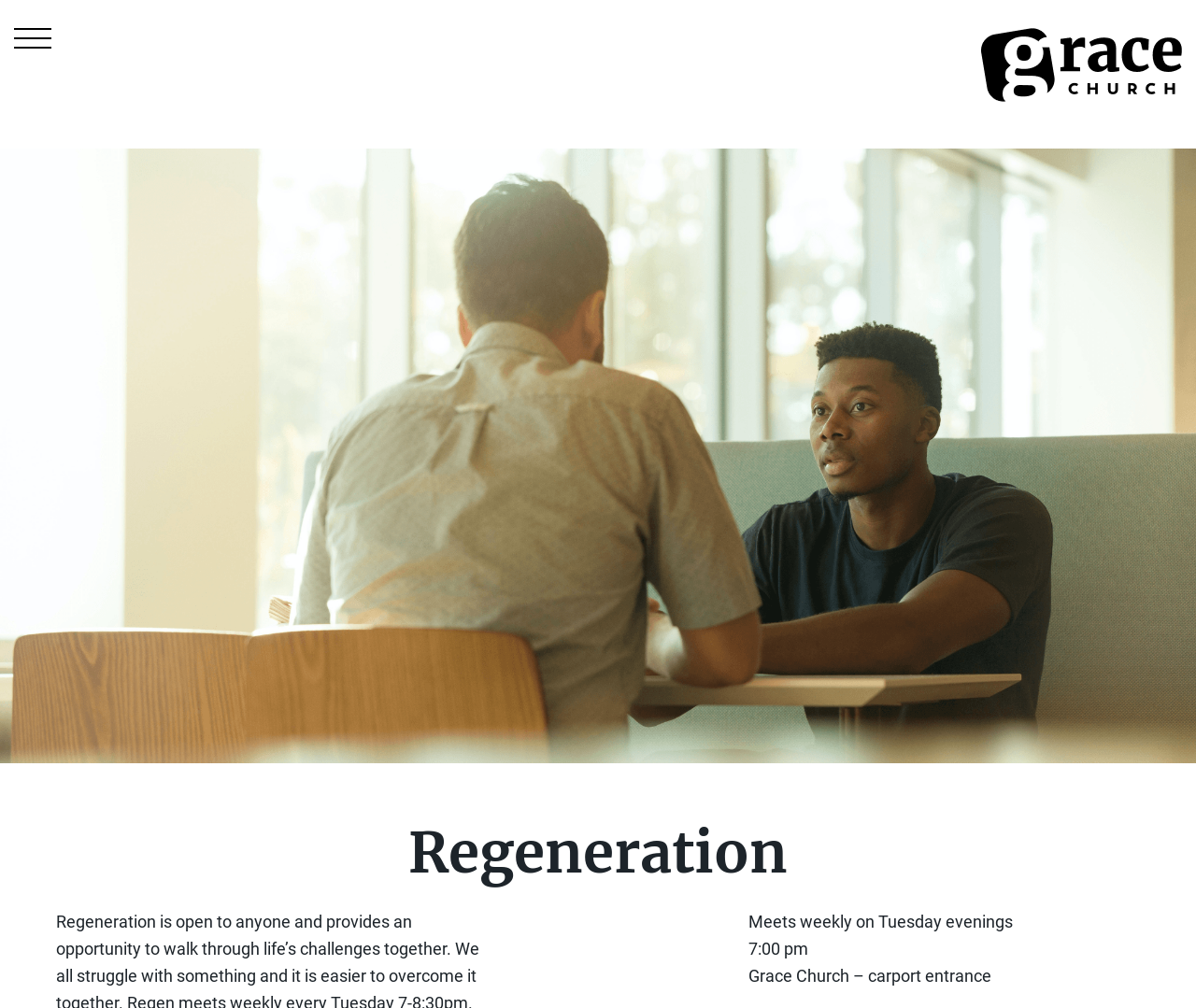What is the meeting time of Regeneration?
Answer the question with a detailed explanation, including all necessary information.

I found the meeting time by looking at the text elements on the webpage. Specifically, I found the text '7:00 pm' which is located below the text 'Meets weekly on Tuesday evenings', indicating that it is the meeting time of Regeneration.